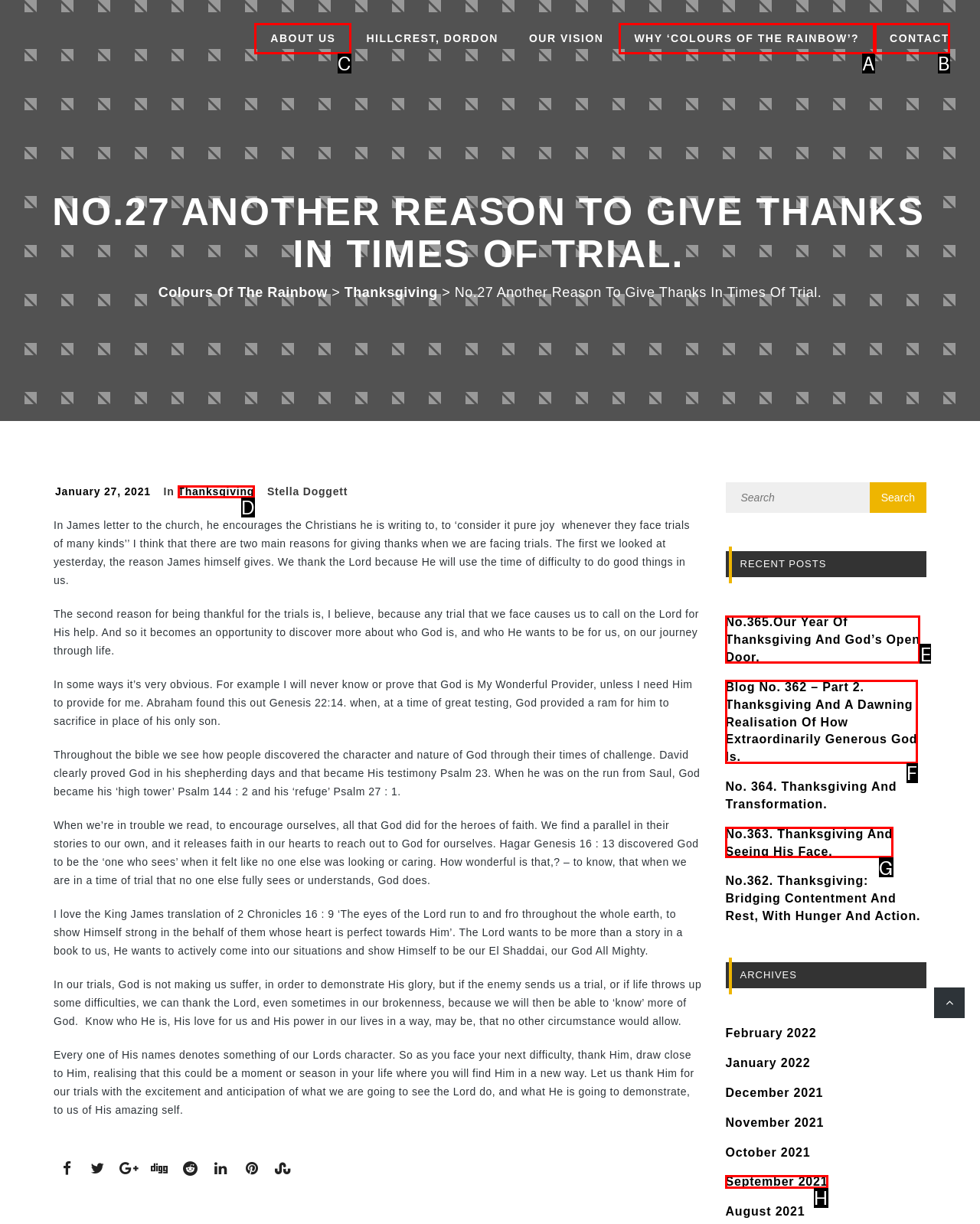Select the appropriate HTML element to click on to finish the task: Click the 'ABOUT US' link.
Answer with the letter corresponding to the selected option.

C